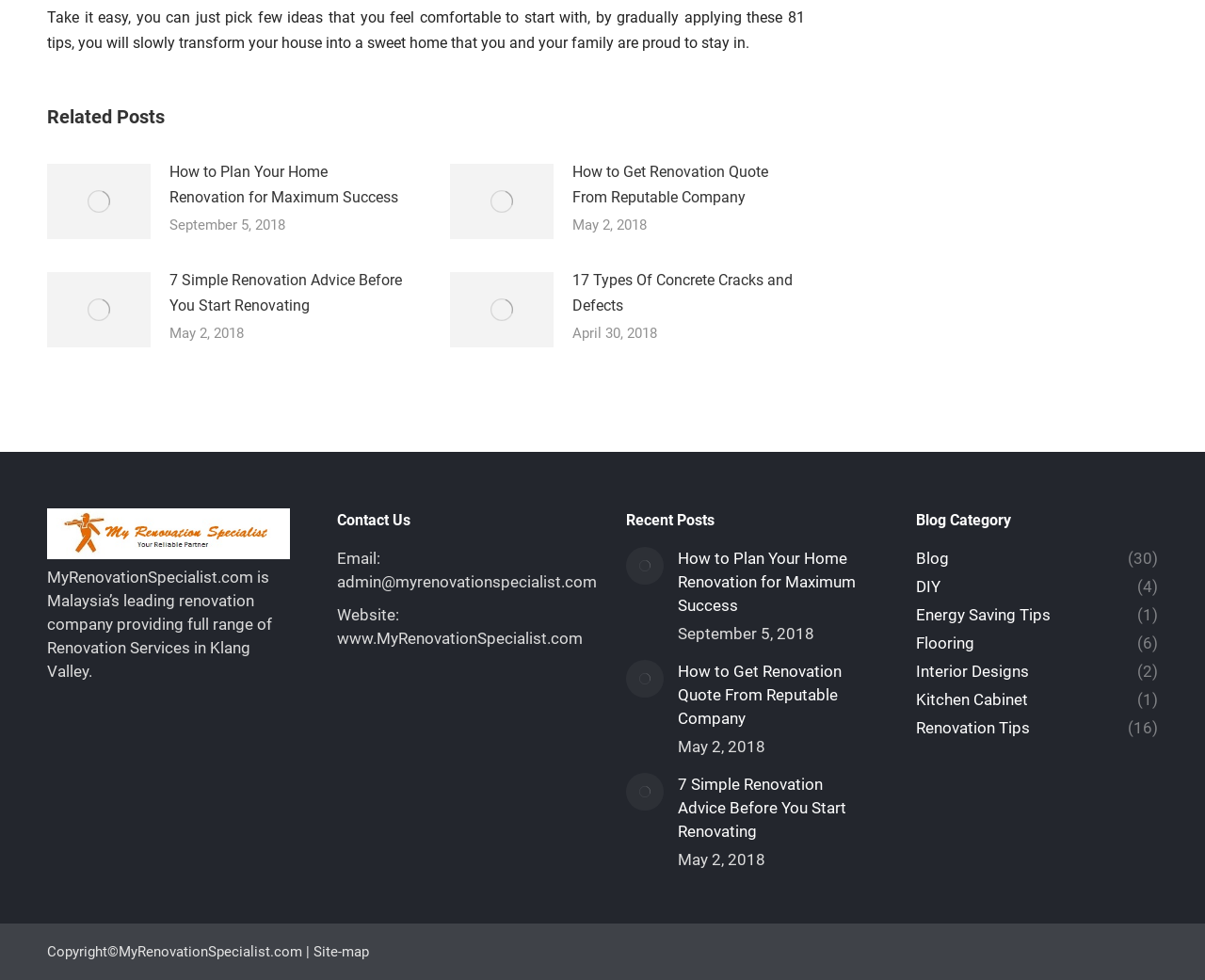How many related posts are listed on the webpage?
Please provide a comprehensive answer to the question based on the webpage screenshot.

The number of related posts can be counted by looking at the article elements with the heading 'Related Posts', which lists four articles with post image links and titles.